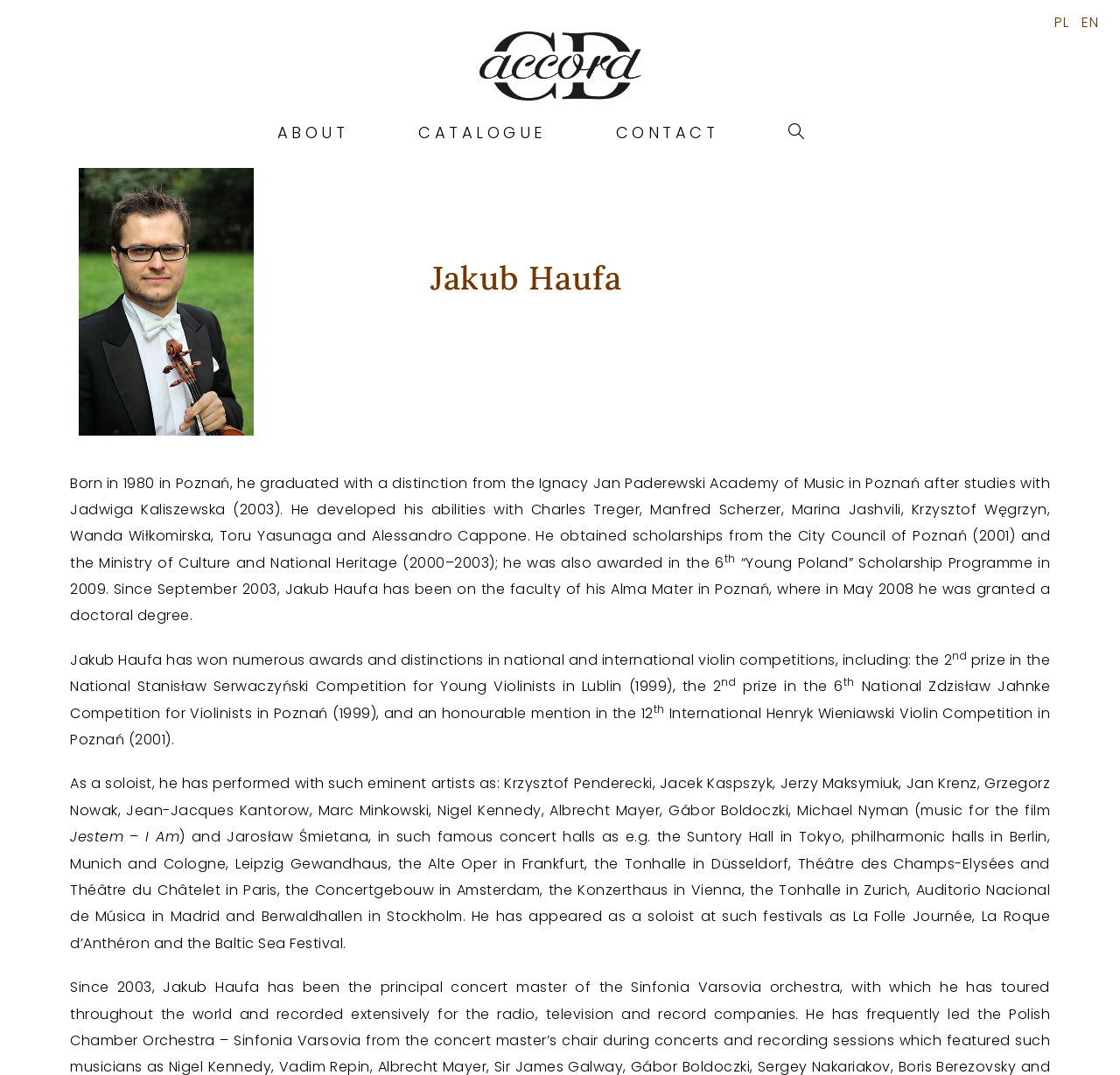What is the name of the concert hall where Jakub Haufa performed in Tokyo?
Could you give a comprehensive explanation in response to this question?

According to the text, Jakub Haufa has performed in many famous concert halls, including the Suntory Hall in Tokyo.